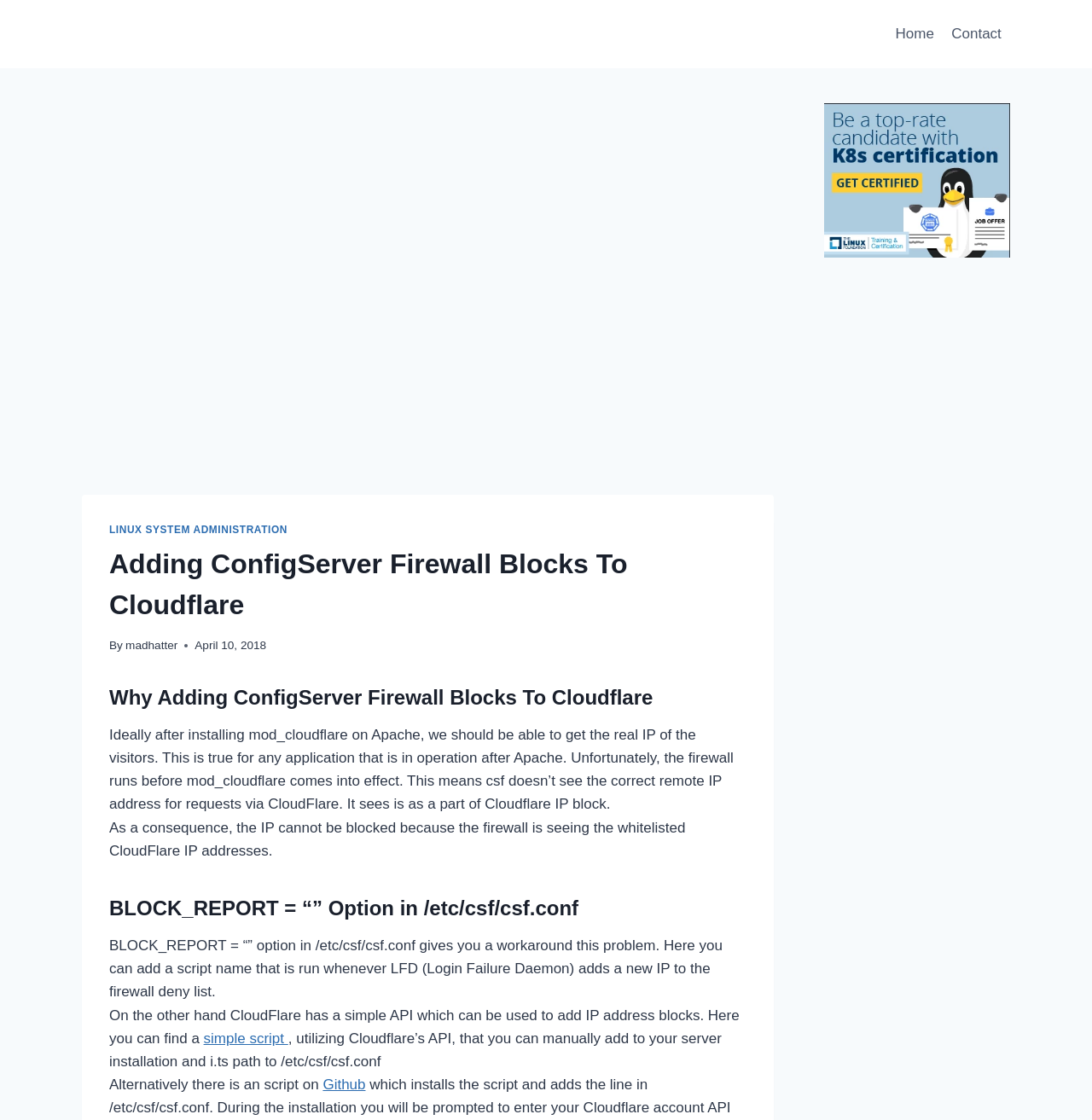Create an elaborate caption for the webpage.

This webpage is about adding ConfigServer Firewall Blocks to Cloudflare, specifically discussing the challenges and solutions for blocking IP addresses when using Cloudflare. 

At the top, there is a primary navigation menu with two links: "Home" and "Contact". Below this menu, there is a header section with a title "Adding ConfigServer Firewall Blocks To Cloudflare" and a subtitle "By madhatter" along with a date "April 10, 2018". 

The main content of the webpage is divided into sections, each with a heading. The first section explains the problem of not being able to get the real IP of visitors when using Cloudflare, and how the firewall sees the Cloudflare IP addresses instead. 

The next section discusses the "BLOCK_REPORT = “” Option in /etc/csf/csf.conf" and how it can be used to add a script that runs whenever a new IP is added to the firewall deny list. 

Further down, there is a section that talks about using Cloudflare's API to add IP address blocks, and provides a link to a simple script on Github. 

On the right side of the page, there is a figure, which is likely an image, but its content is not described.